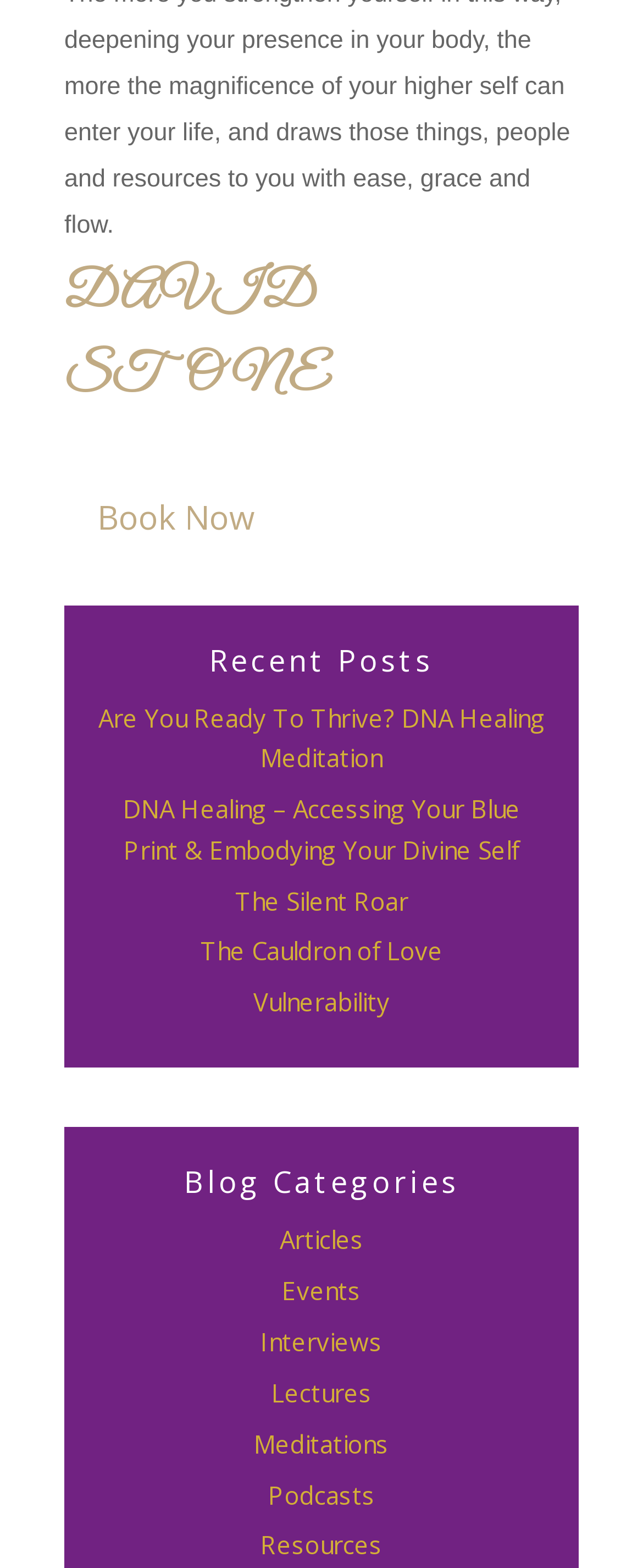Provide the bounding box coordinates for the area that should be clicked to complete the instruction: "contact us via email".

None